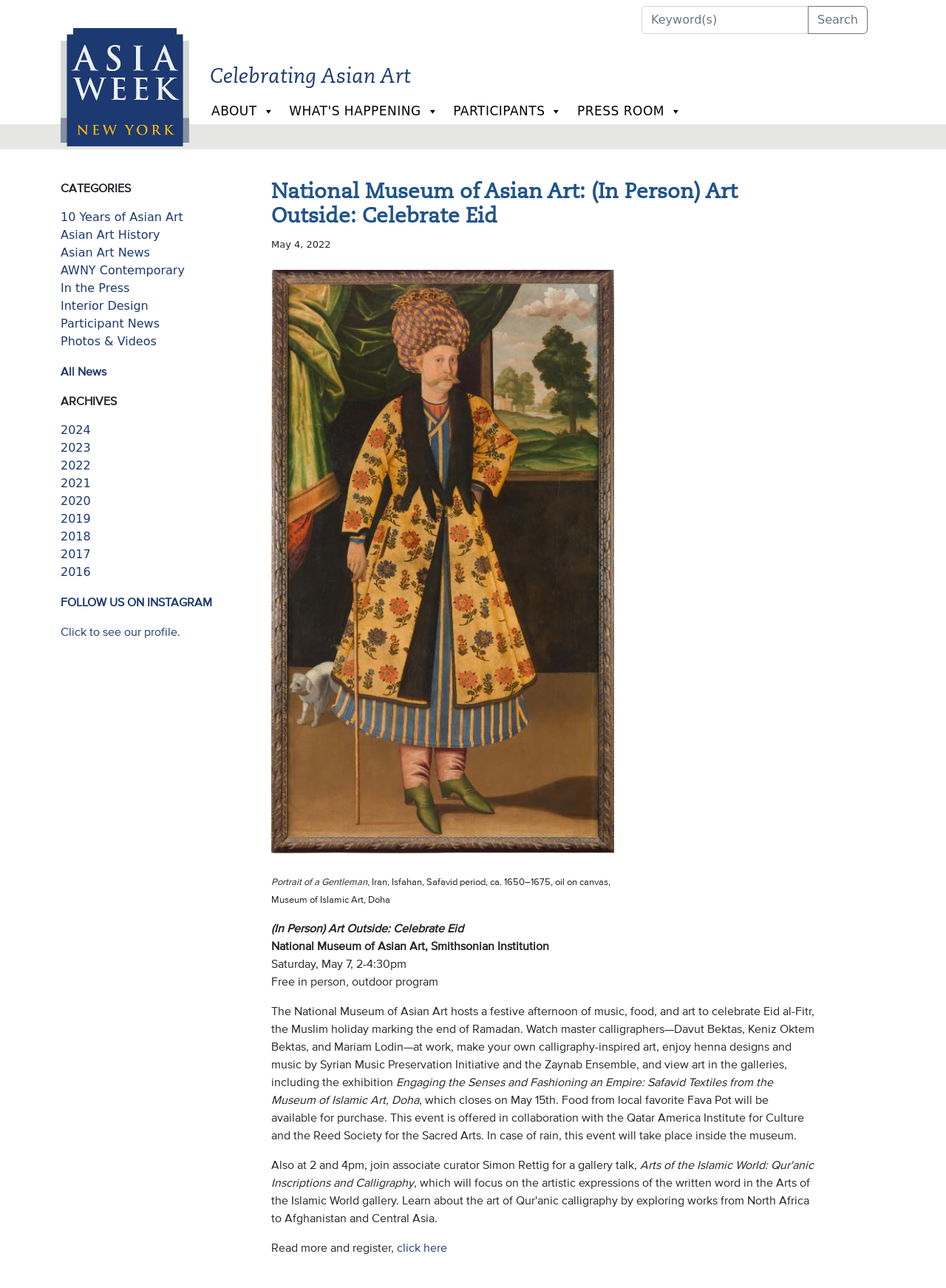Please identify the bounding box coordinates of the region to click in order to complete the task: "Search for something". The coordinates must be four float numbers between 0 and 1, specified as [left, top, right, bottom].

[0.678, 0.005, 0.917, 0.026]